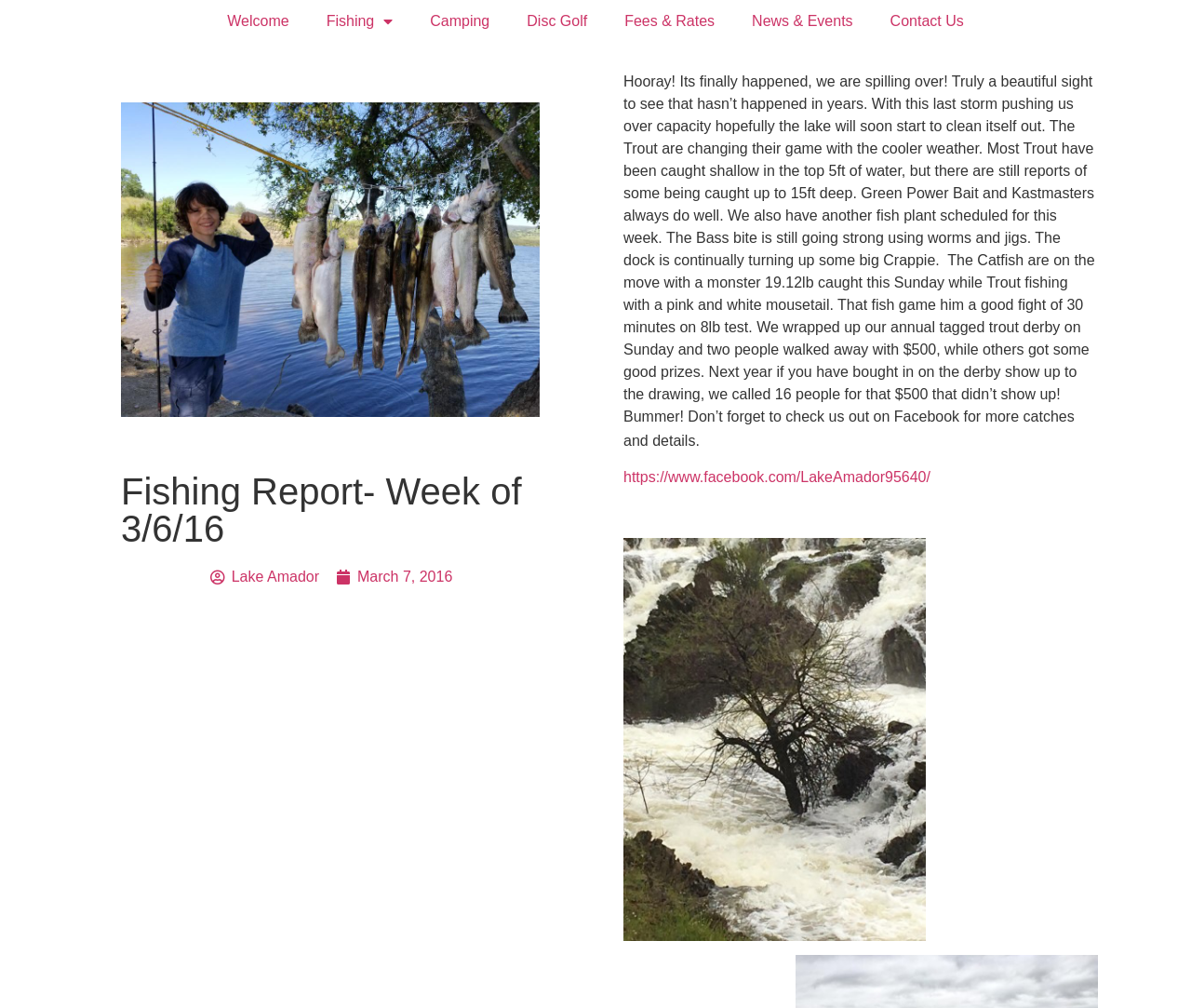Please identify the bounding box coordinates of the element's region that I should click in order to complete the following instruction: "Read the latest fishing report". The bounding box coordinates consist of four float numbers between 0 and 1, i.e., [left, top, right, bottom].

[0.523, 0.073, 0.919, 0.445]